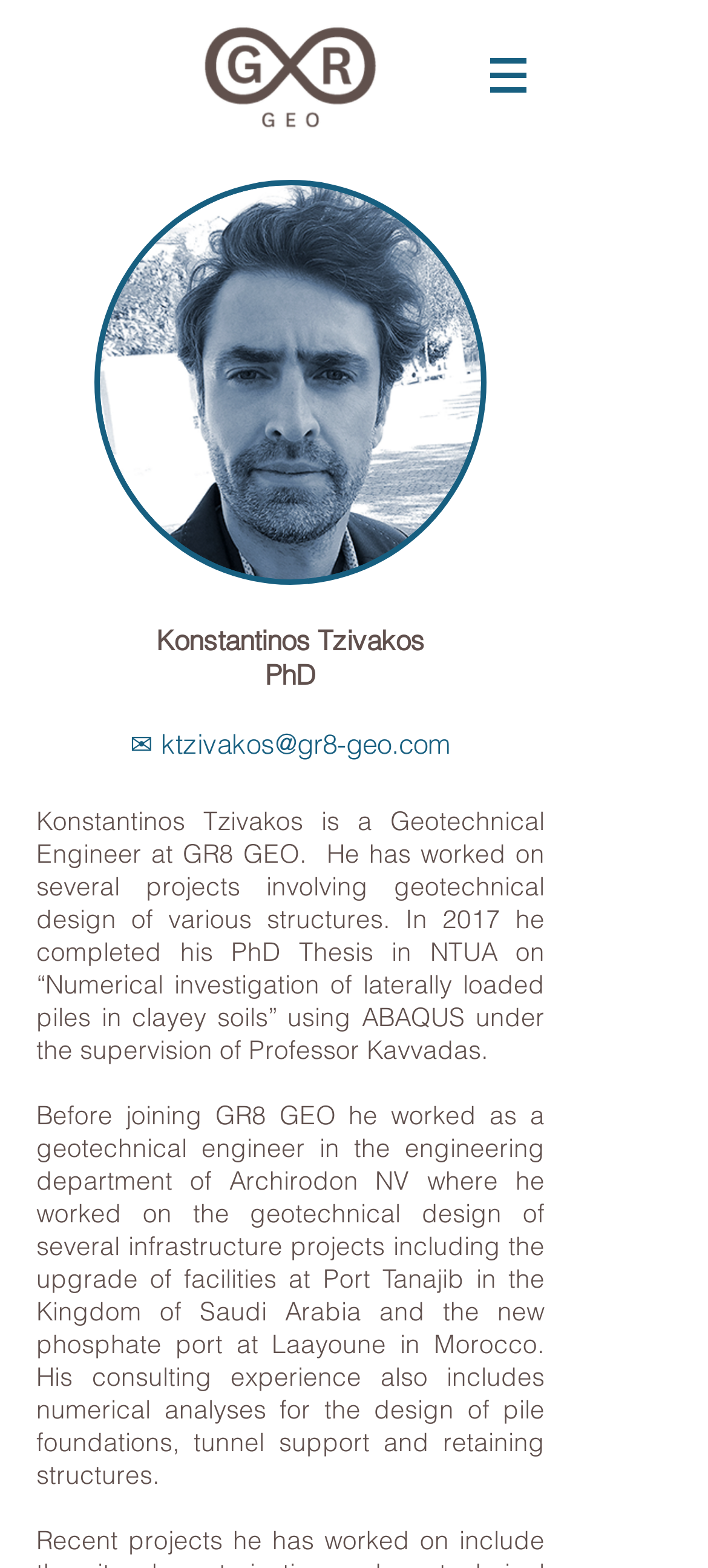Explain in detail what is displayed on the webpage.

The webpage is about Konstantinos Tzivakos, a Geotechnical Engineer at GR8 GEO. At the top left, there is a logo of GR8 GEO, which is an image. To the right of the logo, there is a navigation menu labeled "Site" with a dropdown button. Below the navigation menu, there is a large image of Konstantinos Tzivakos, which takes up most of the top half of the page.

Below the image, there are several lines of text. The first line displays Konstantinos Tzivakos' name, followed by his title "PhD" on the right. Below his name, there is an envelope icon and his email address. The main content of the page is divided into two paragraphs. The first paragraph describes Konstantinos' work experience and education, including his PhD thesis. The second paragraph details his work experience before joining GR8 GEO, including projects he worked on in Saudi Arabia and Morocco.

Overall, the webpage has a simple layout, with a prominent image of Konstantinos Tzivakos and a clear presentation of his professional background and experience.